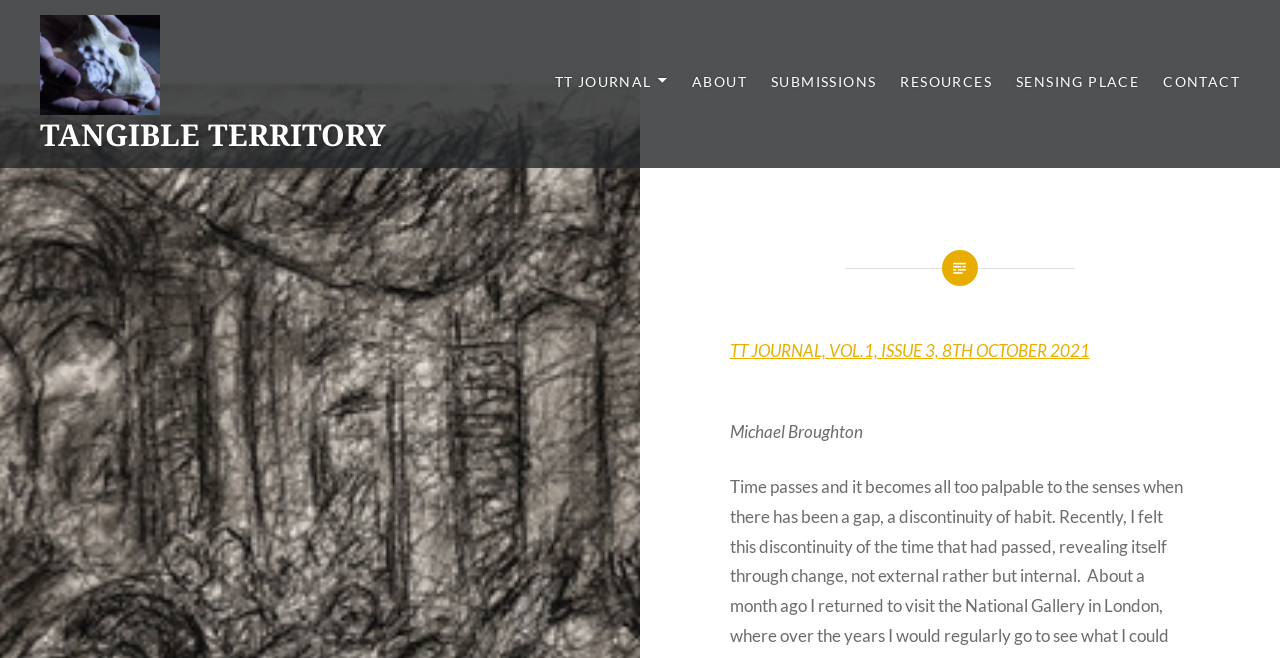Please find the bounding box coordinates in the format (top-left x, top-left y, bottom-right x, bottom-right y) for the given element description. Ensure the coordinates are floating point numbers between 0 and 1. Description: Contact

[0.909, 0.107, 0.969, 0.142]